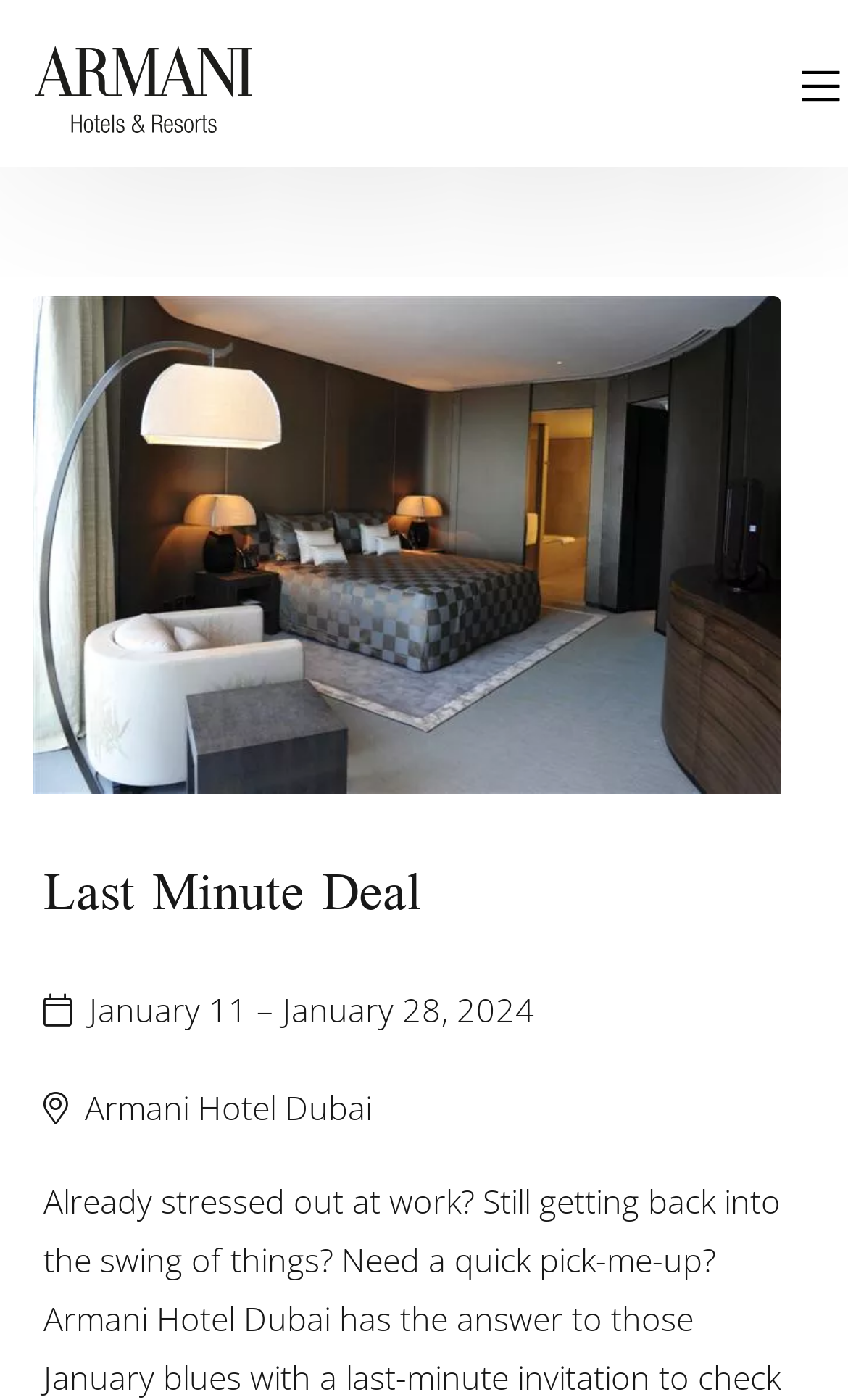What is the purpose of the webpage?
Look at the image and provide a detailed response to the question.

I inferred the purpose of the webpage by looking at the heading and description list elements. The heading says 'Last Minute Deal', and the description list details the duration and hotel name. This suggests that the webpage is offering a last minute deal on a hotel stay.